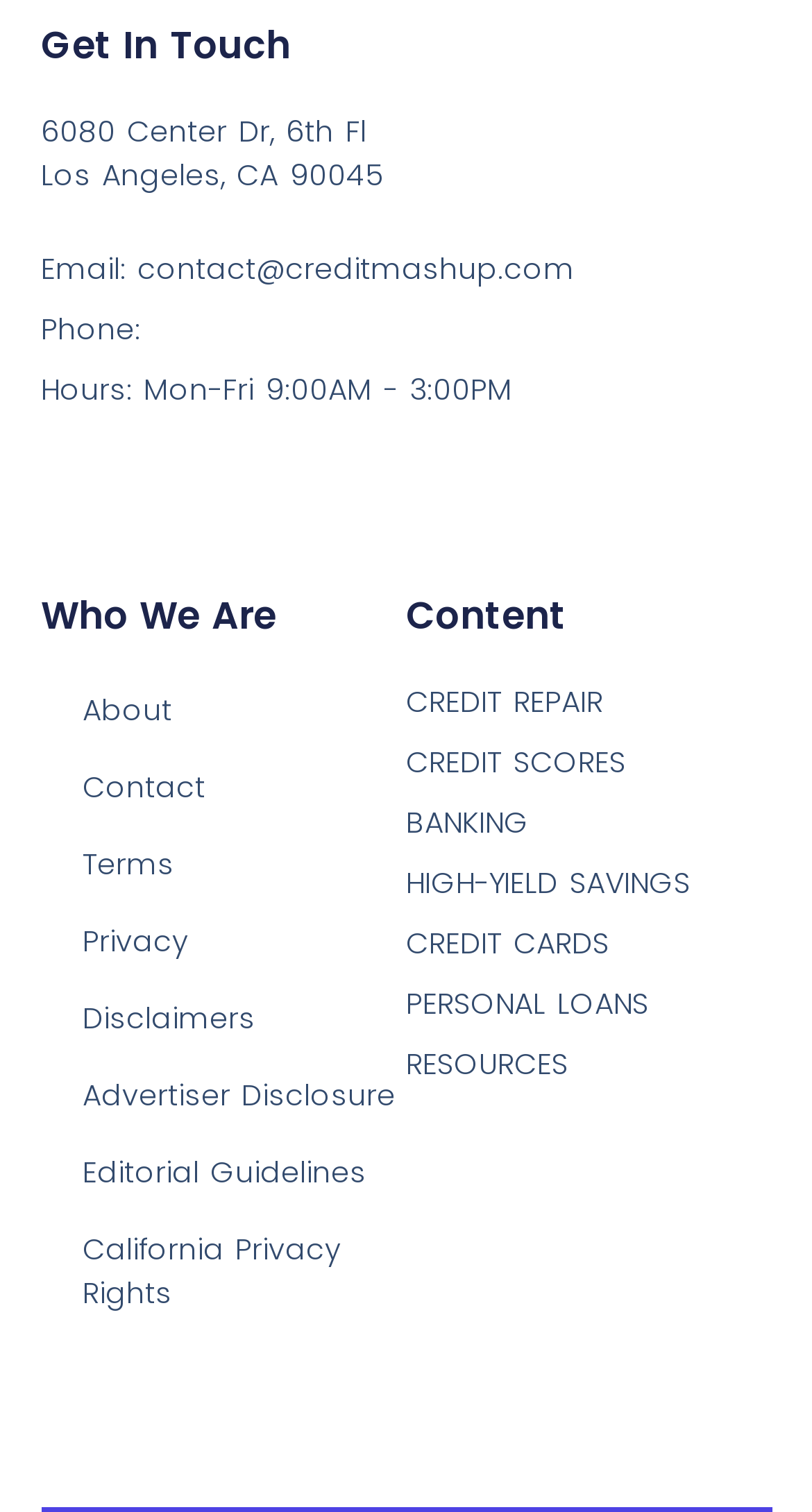Pinpoint the bounding box coordinates of the element that must be clicked to accomplish the following instruction: "Visit Jane Austen's House". The coordinates should be in the format of four float numbers between 0 and 1, i.e., [left, top, right, bottom].

None